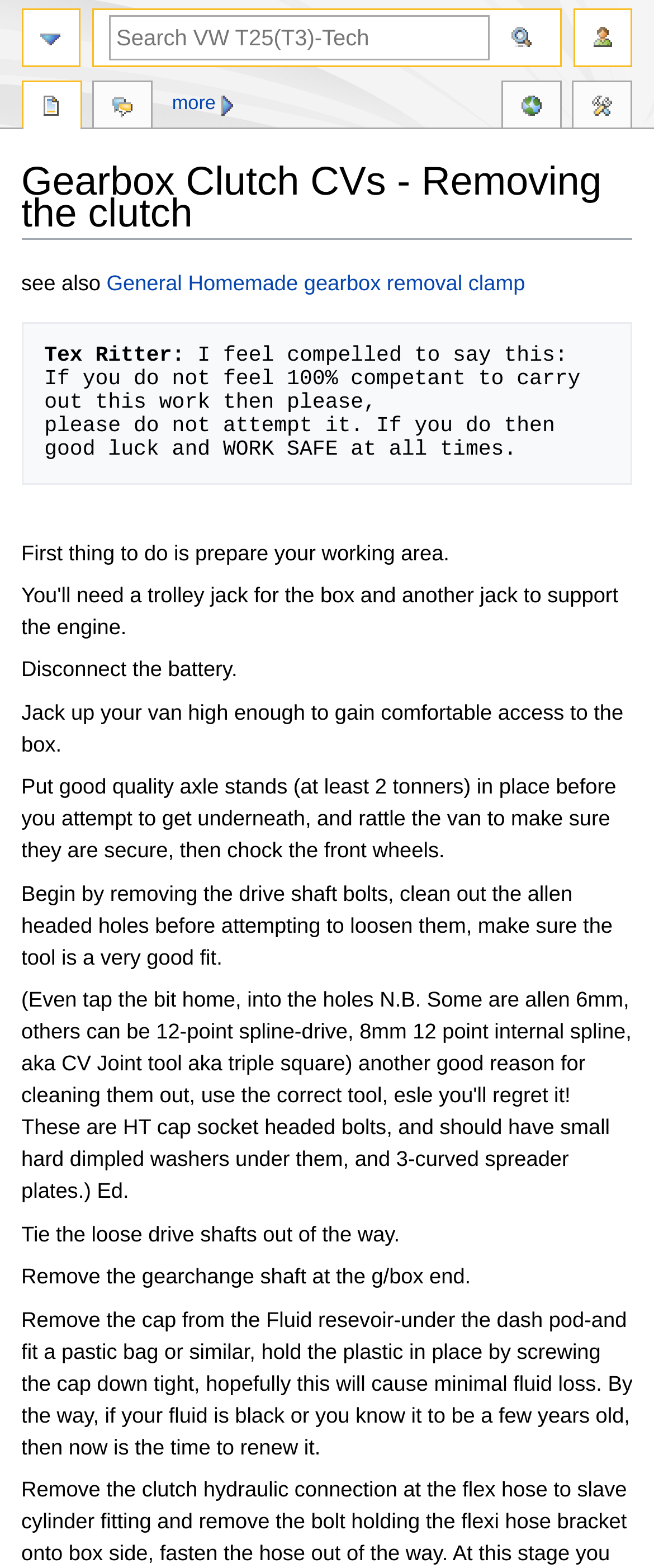Find the bounding box coordinates for the element that must be clicked to complete the instruction: "View General Homemade gearbox removal clamp". The coordinates should be four float numbers between 0 and 1, indicated as [left, top, right, bottom].

[0.163, 0.173, 0.803, 0.188]